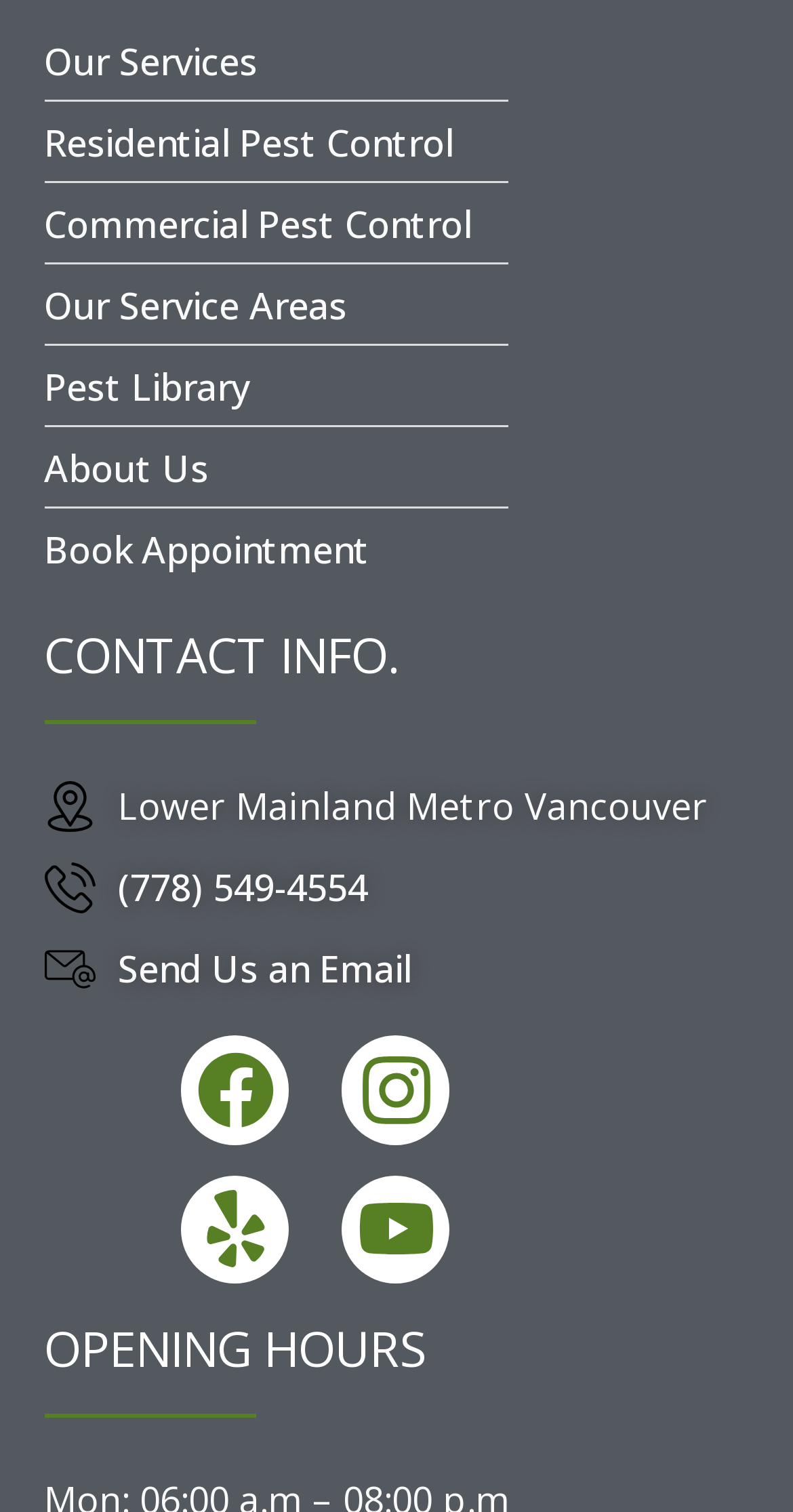Identify the bounding box coordinates of the area that should be clicked in order to complete the given instruction: "click the link to Frequently Asked Questions". The bounding box coordinates should be four float numbers between 0 and 1, i.e., [left, top, right, bottom].

None